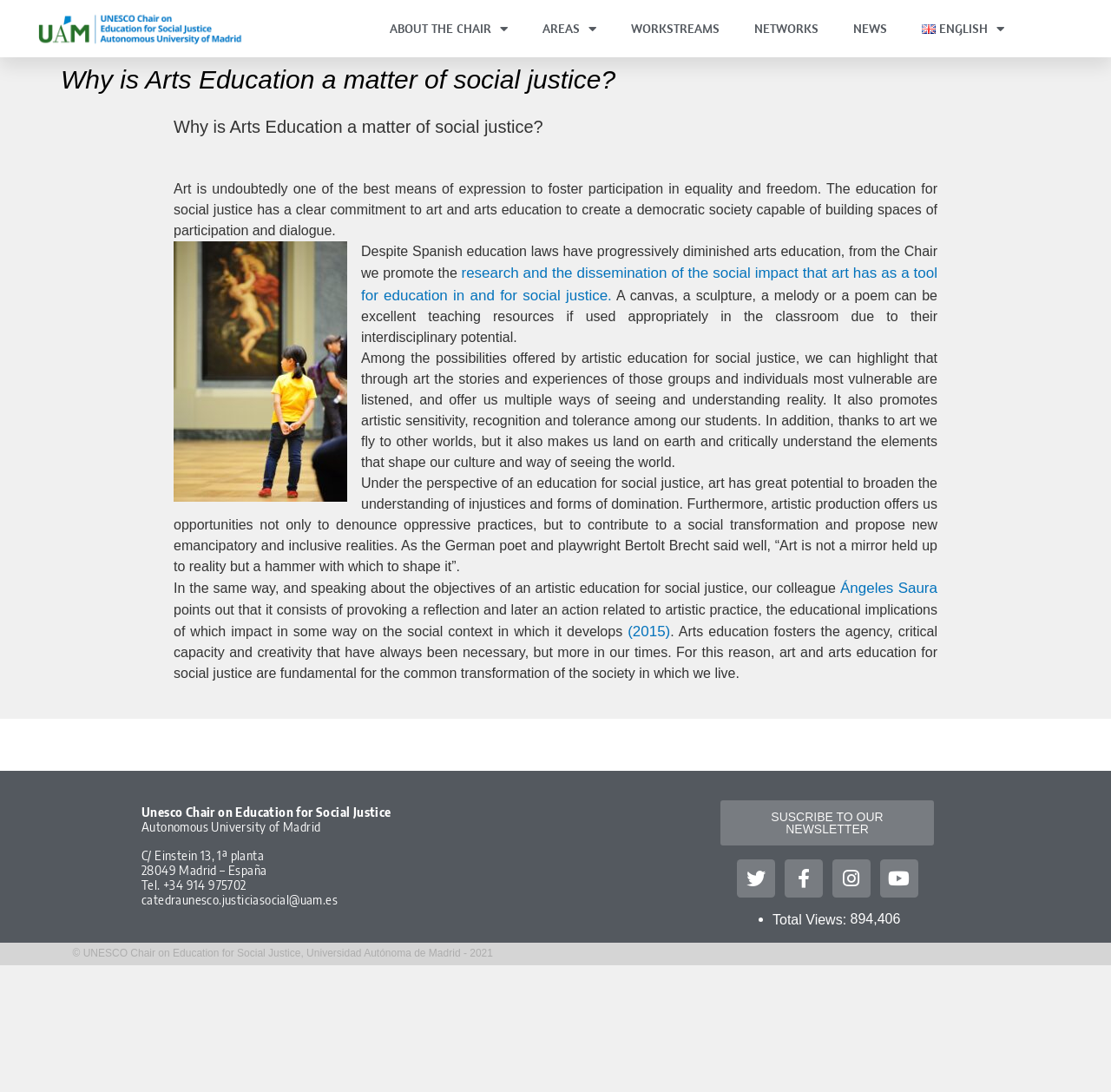What is the address of the Autonomous University of Madrid?
Look at the screenshot and respond with one word or a short phrase.

C/ Einstein 13, 1ª planta, 28049 Madrid – España